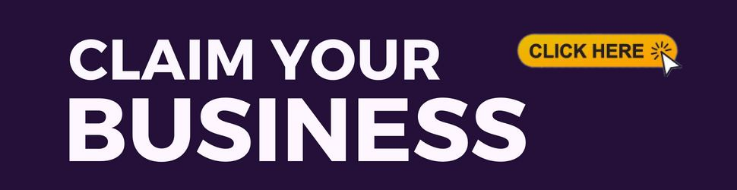Thoroughly describe the content and context of the image.

The image features a bold and dynamic promotional message that urges business owners to "CLAIM YOUR BUSINESS." The text is prominently displayed in a clean, modern font that emphasizes urgency and importance. Accompanying the message is a brightly colored button that reads "CLICK HERE," adorned with an arrow cursor icon, suggesting immediate action. The background is a rich purple, creating a striking contrast that makes the text and button stand out, capturing the viewer's attention effectively. This design aims to encourage engagement from businesses to further enhance their visibility and claim their space online.